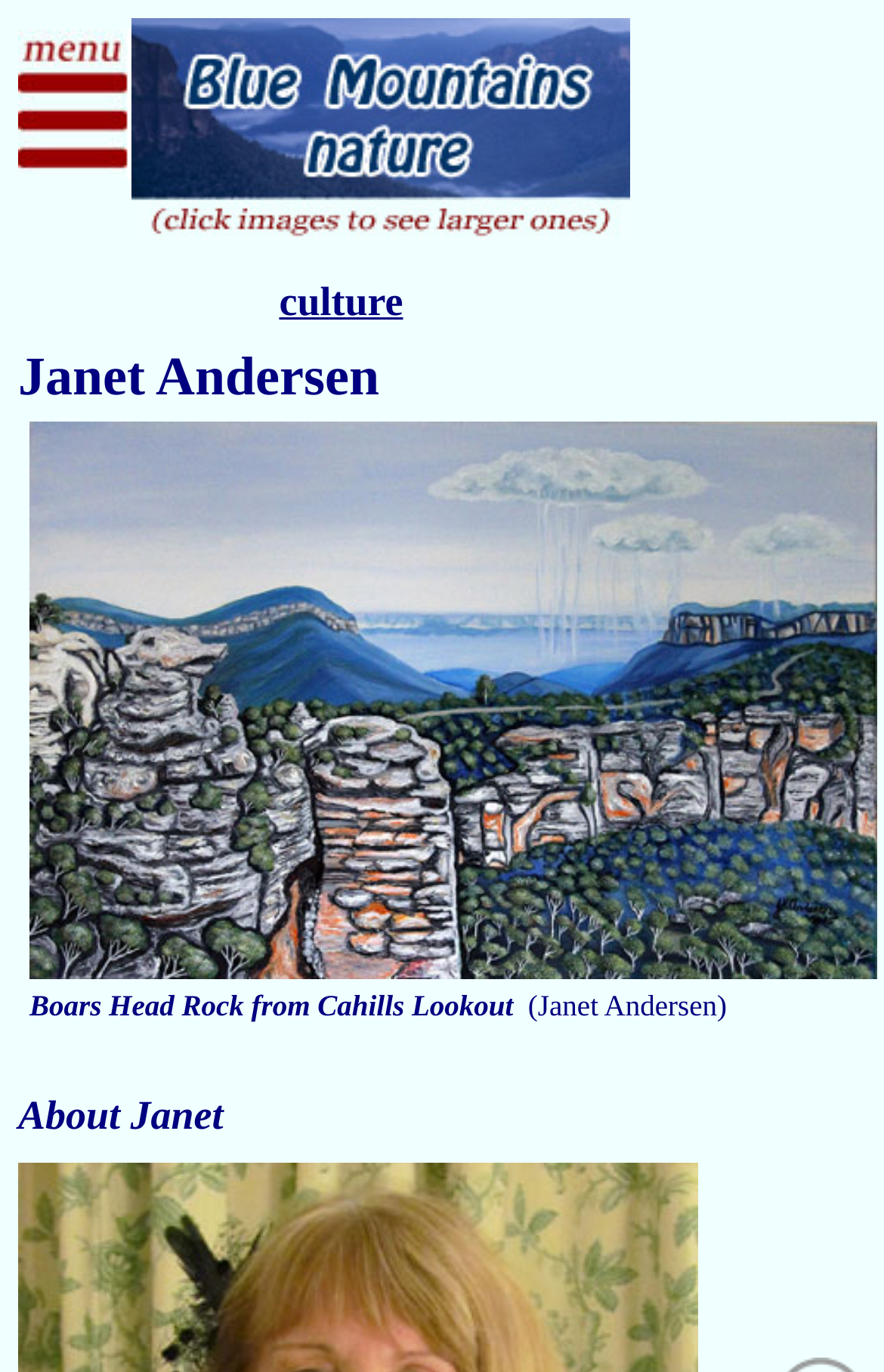What is the name of the artist?
From the details in the image, provide a complete and detailed answer to the question.

I found the name 'Janet Andersen' in the static text element with bounding box coordinates [0.021, 0.254, 0.429, 0.297]. This suggests that Janet Andersen is the artist being referred to on this webpage.